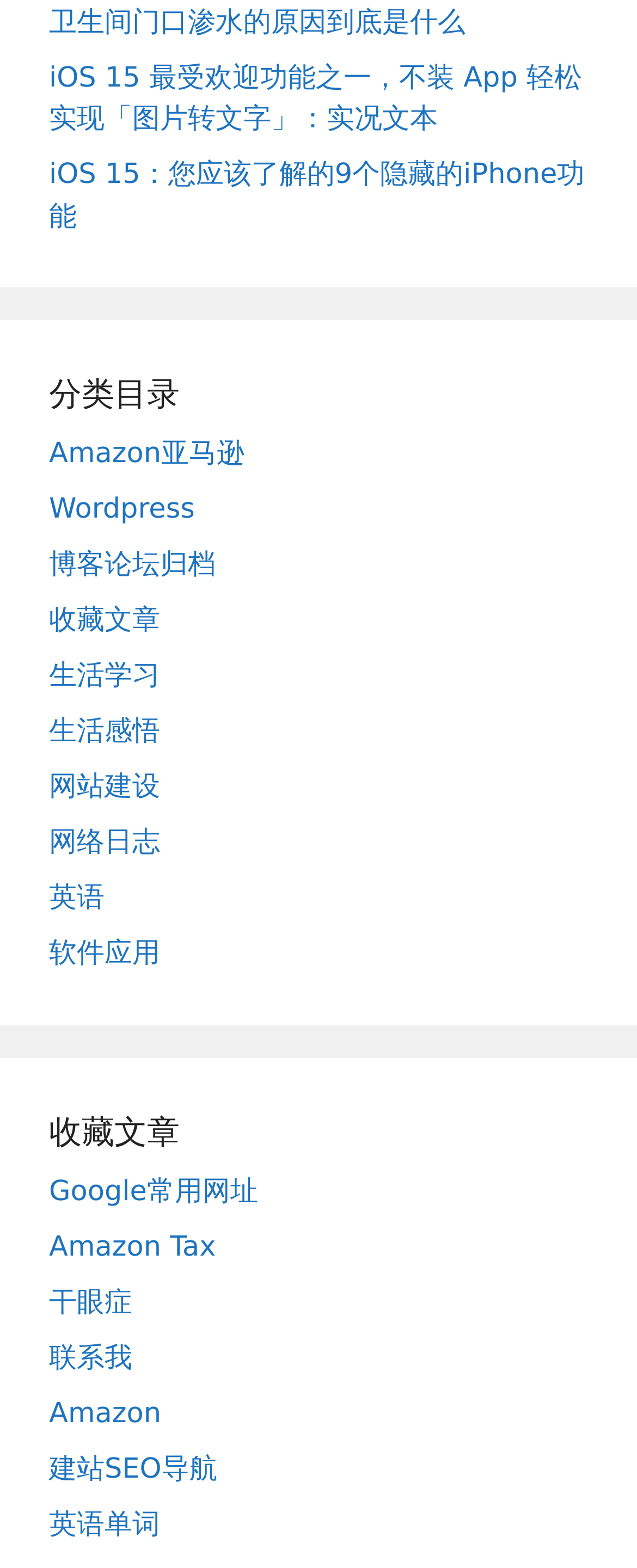Determine the bounding box coordinates of the clickable region to follow the instruction: "Read the article about iOS 15 hidden features".

[0.077, 0.101, 0.918, 0.149]